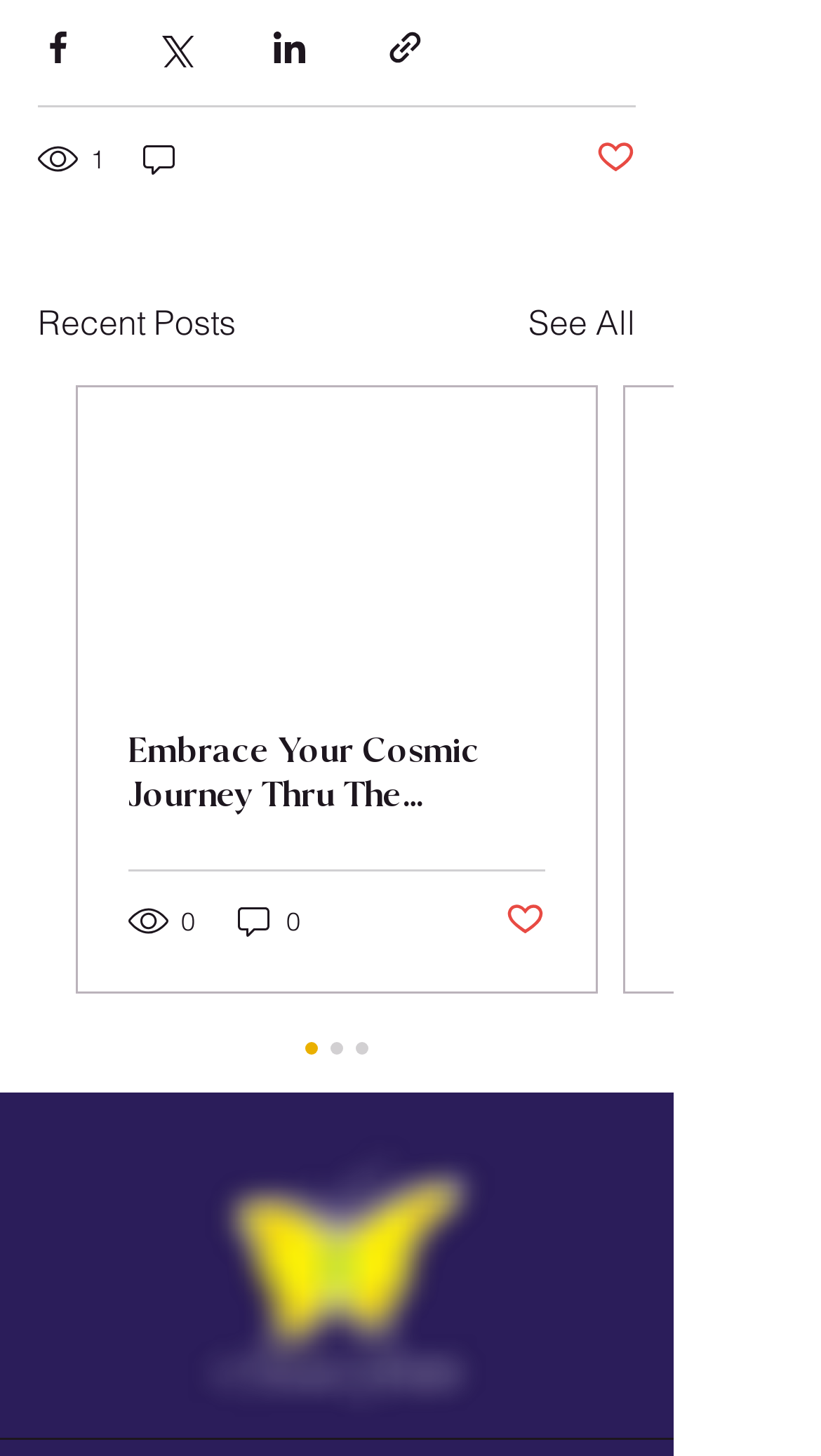Identify the bounding box of the HTML element described here: "aria-label="Share via Facebook"". Provide the coordinates as four float numbers between 0 and 1: [left, top, right, bottom].

[0.046, 0.019, 0.095, 0.047]